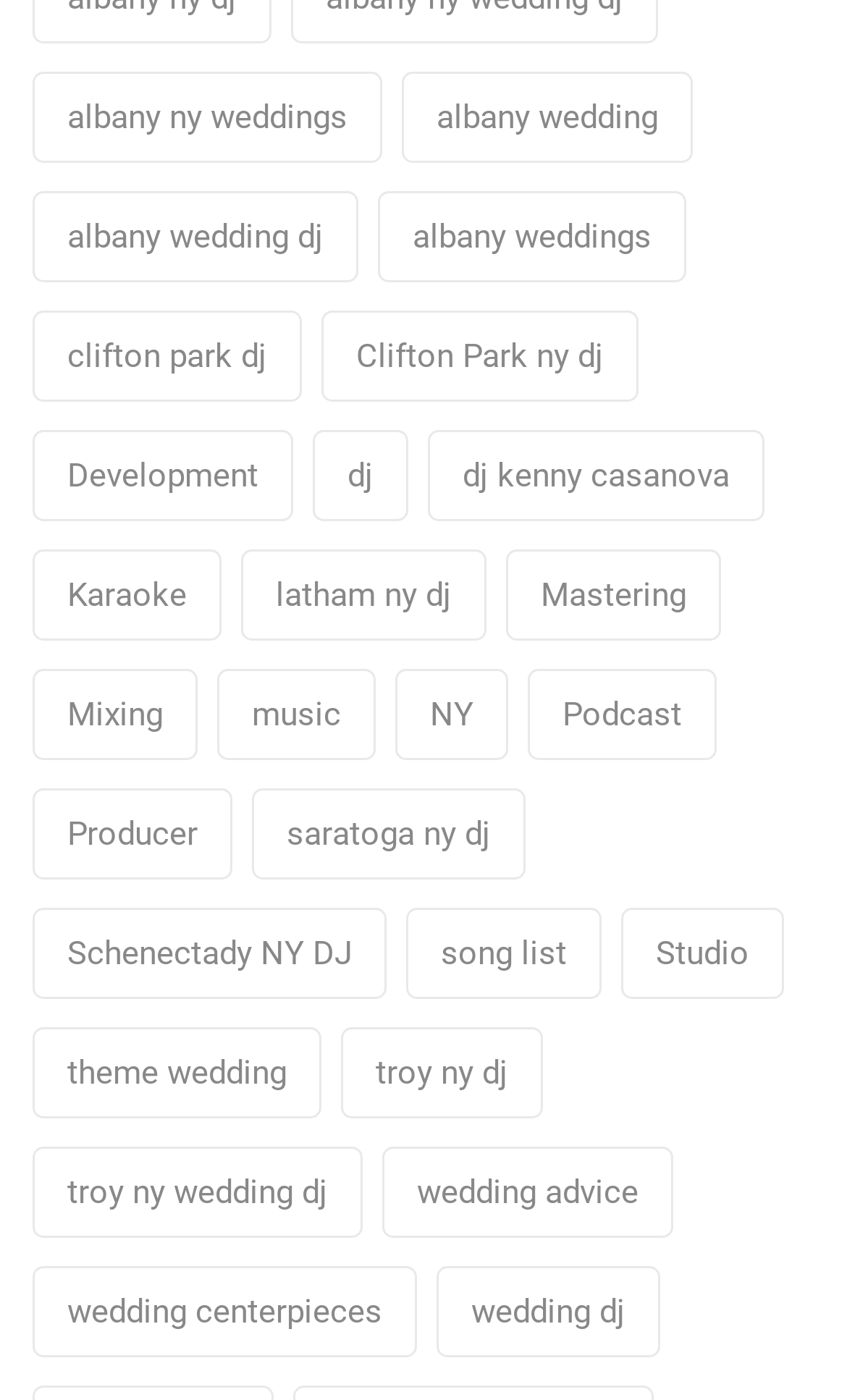Provide your answer in a single word or phrase: 
What is the service related to music production?

Mixing